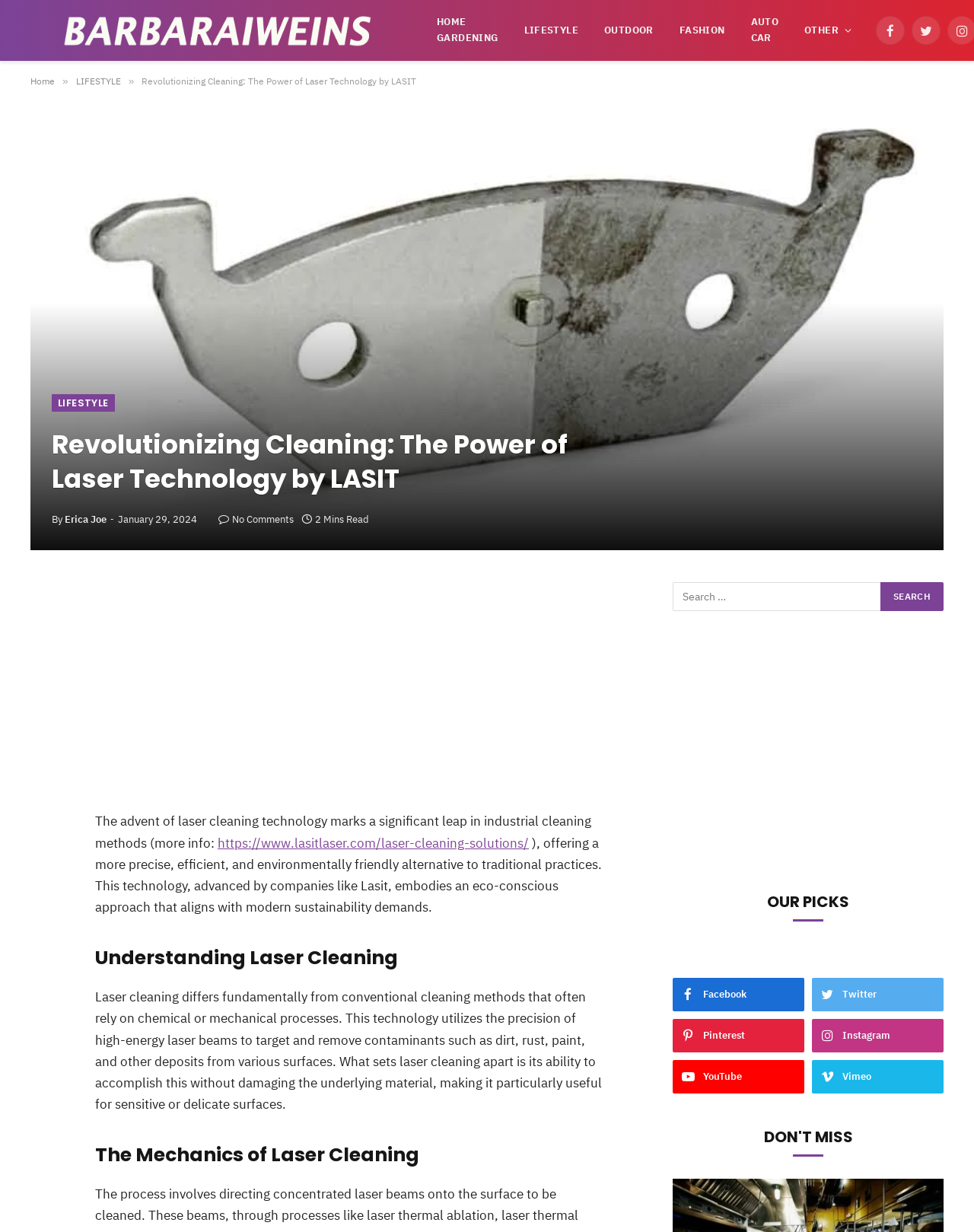What is the date of the article?
Using the image, answer in one word or phrase.

January 29, 2024